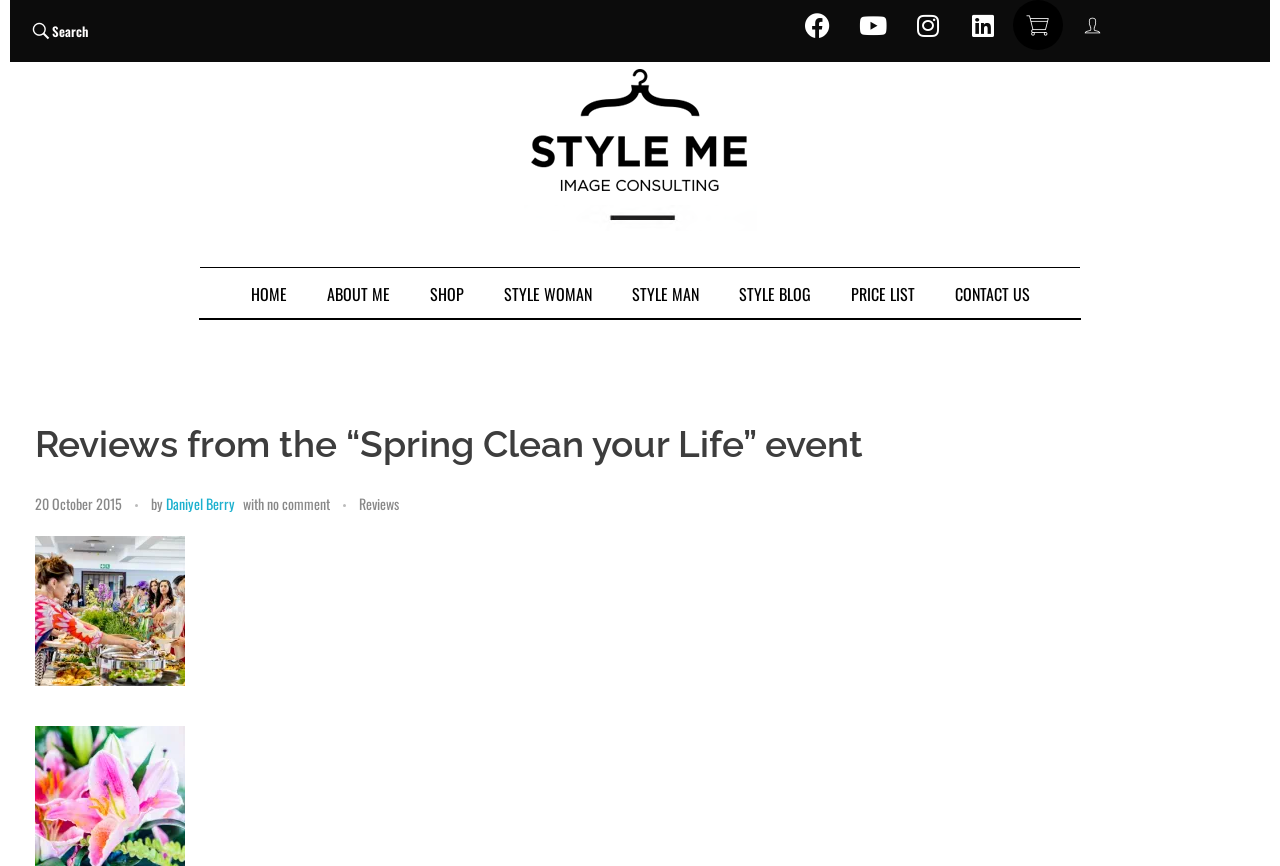Bounding box coordinates are specified in the format (top-left x, top-left y, bottom-right x, bottom-right y). All values are floating point numbers bounded between 0 and 1. Please provide the bounding box coordinate of the region this sentence describes: Auxicon-ios-person-outline

[0.834, 0.0, 0.873, 0.058]